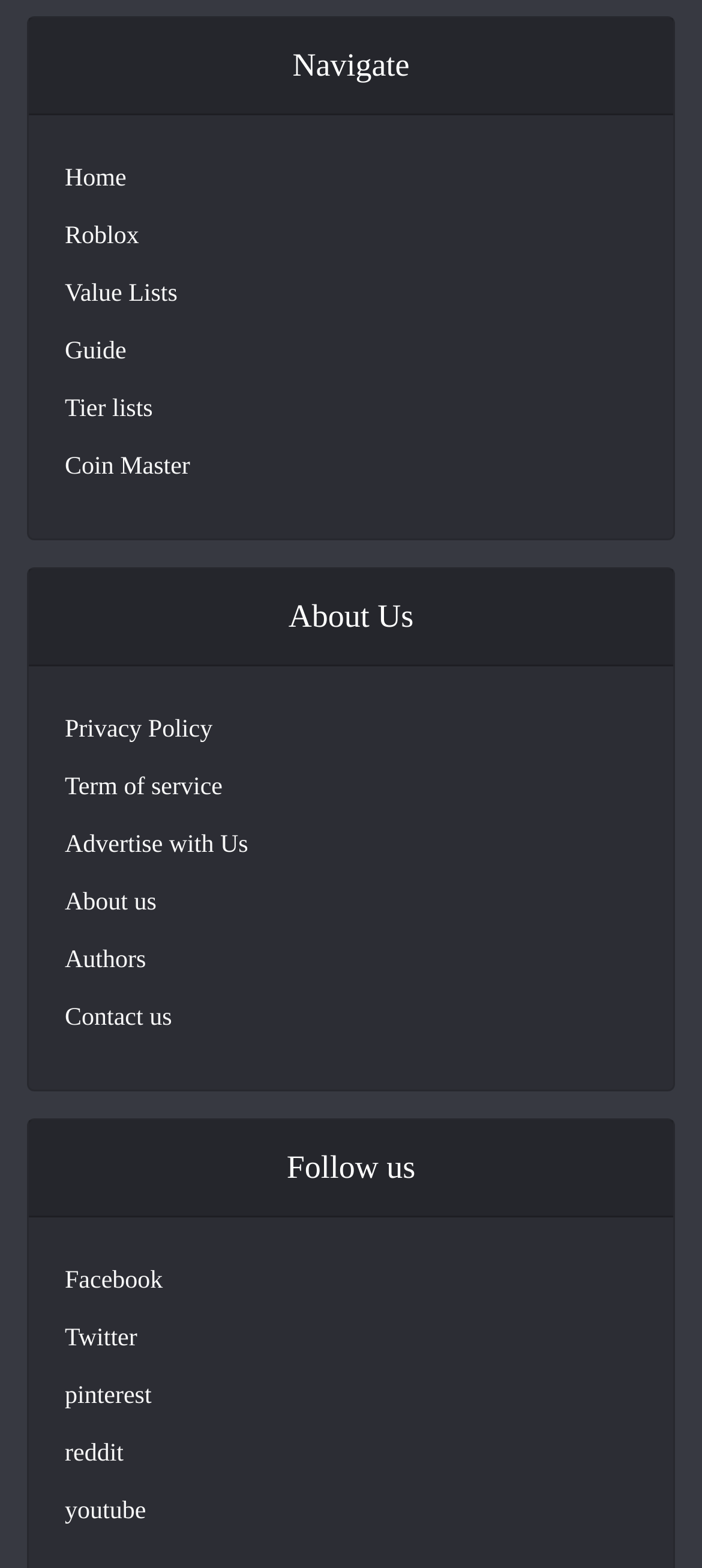Please find the bounding box coordinates (top-left x, top-left y, bottom-right x, bottom-right y) in the screenshot for the UI element described as follows: About us

[0.092, 0.564, 0.223, 0.589]